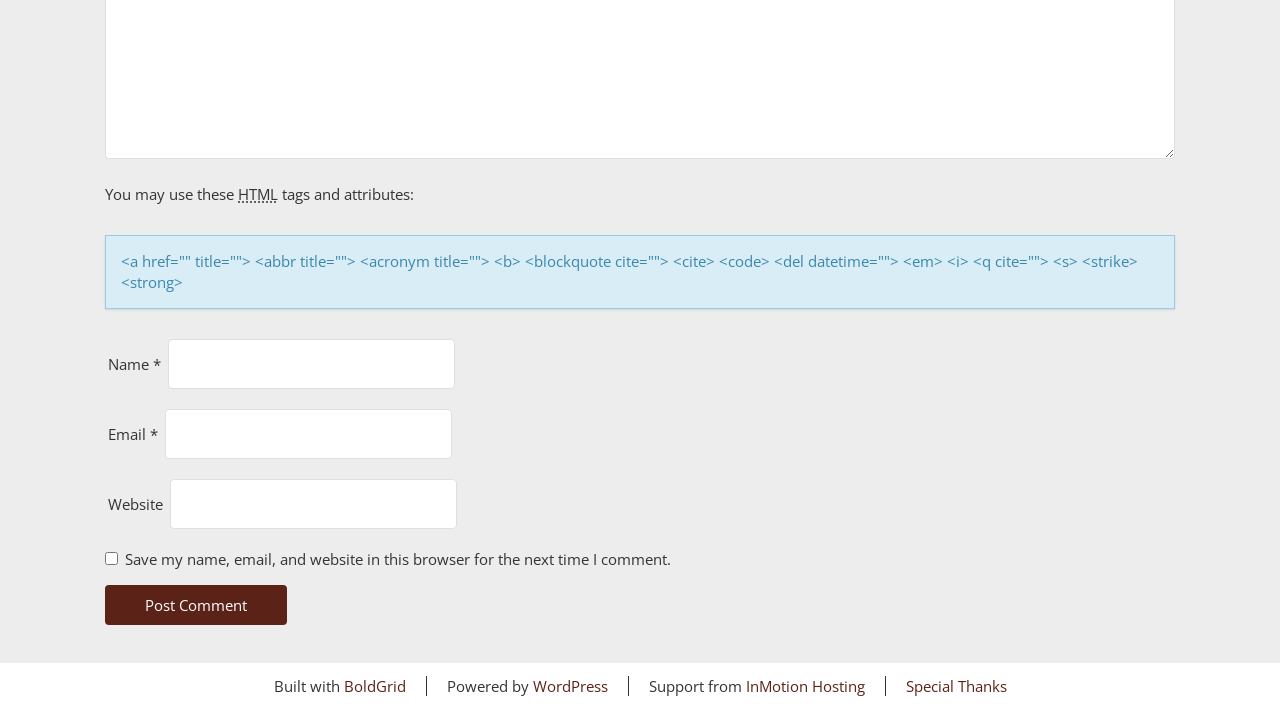How many links are there at the bottom of the page?
Please provide a single word or phrase answer based on the image.

4